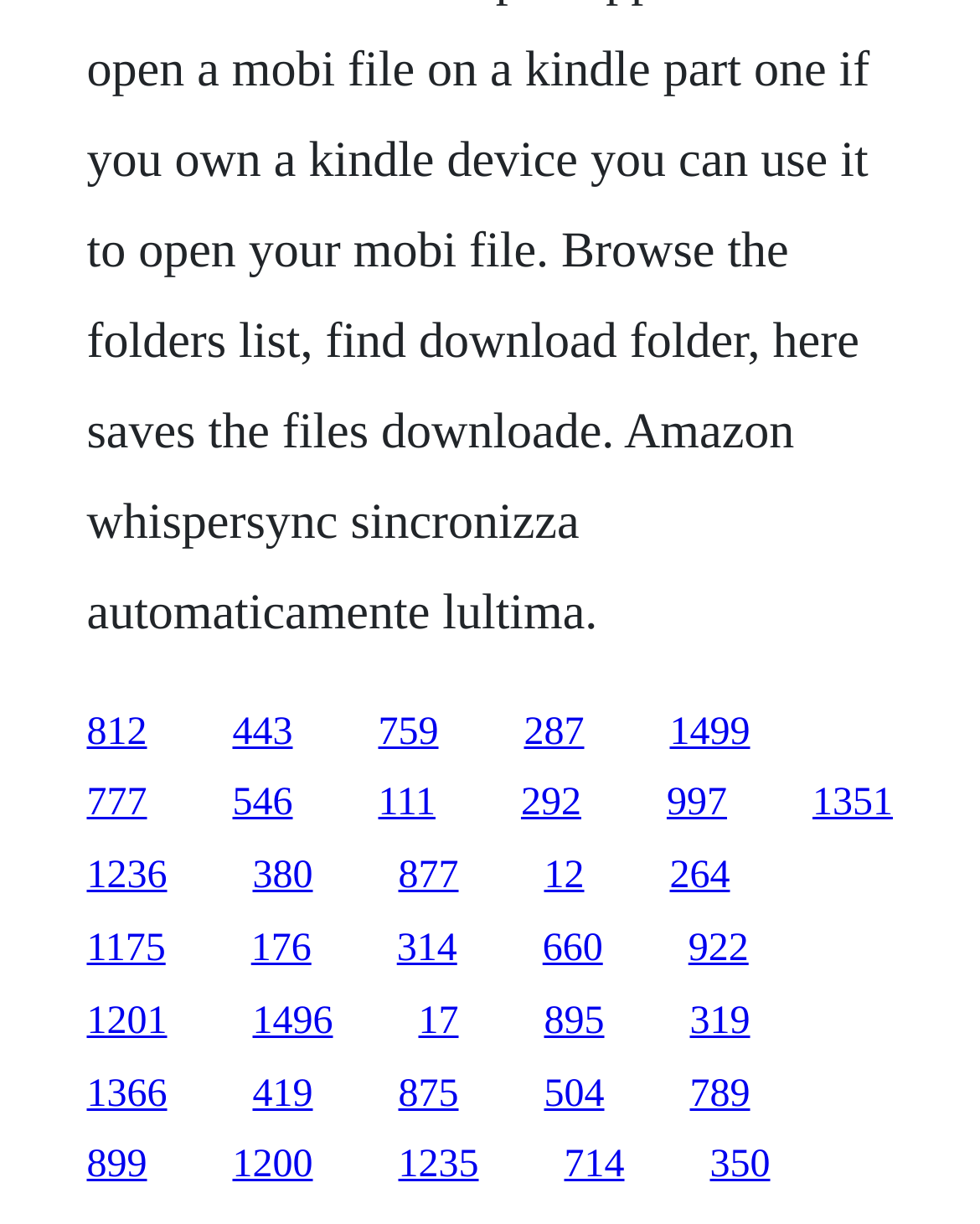Identify the coordinates of the bounding box for the element that must be clicked to accomplish the instruction: "View Writer's picture".

None